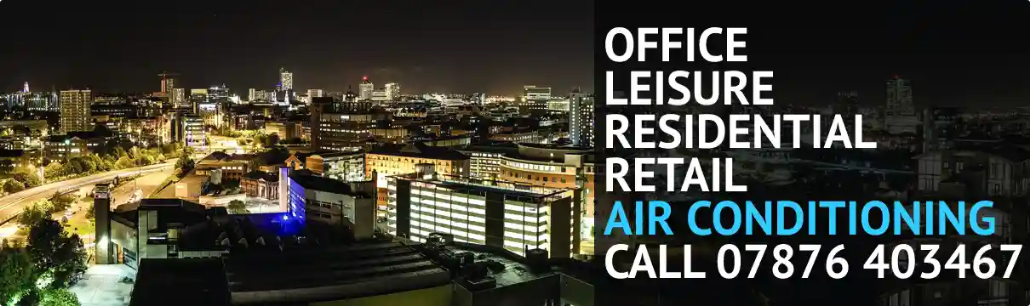What is the phone number to call for air conditioning needs?
Look at the image and provide a short answer using one word or a phrase.

07876 403467